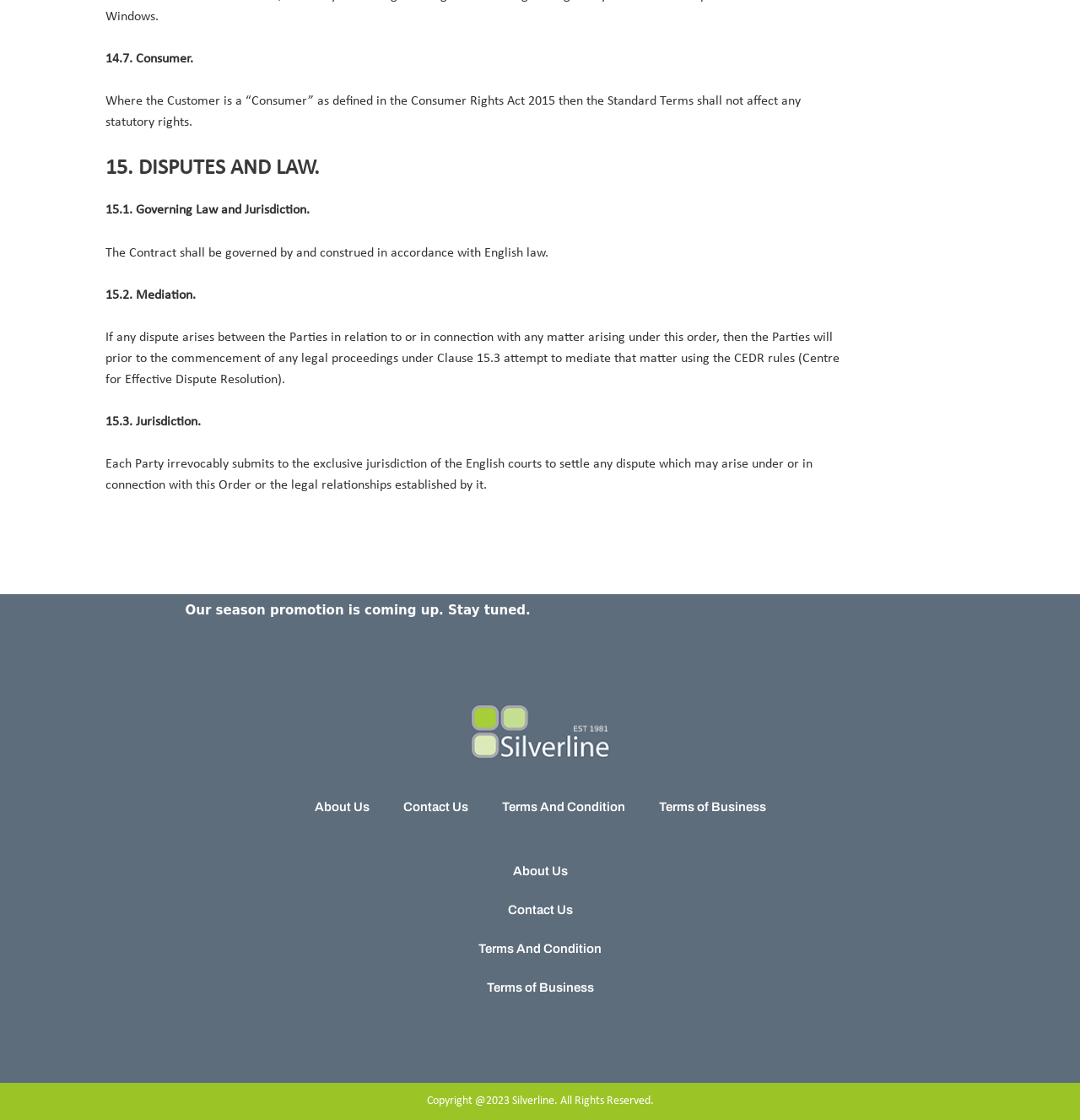What is the purpose of mediation?
Use the information from the image to give a detailed answer to the question.

As mentioned in section '15.2. Mediation', the parties will attempt to mediate any dispute arising under the contract before commencing legal proceedings, indicating that the purpose of mediation is to resolve disputes between the parties.